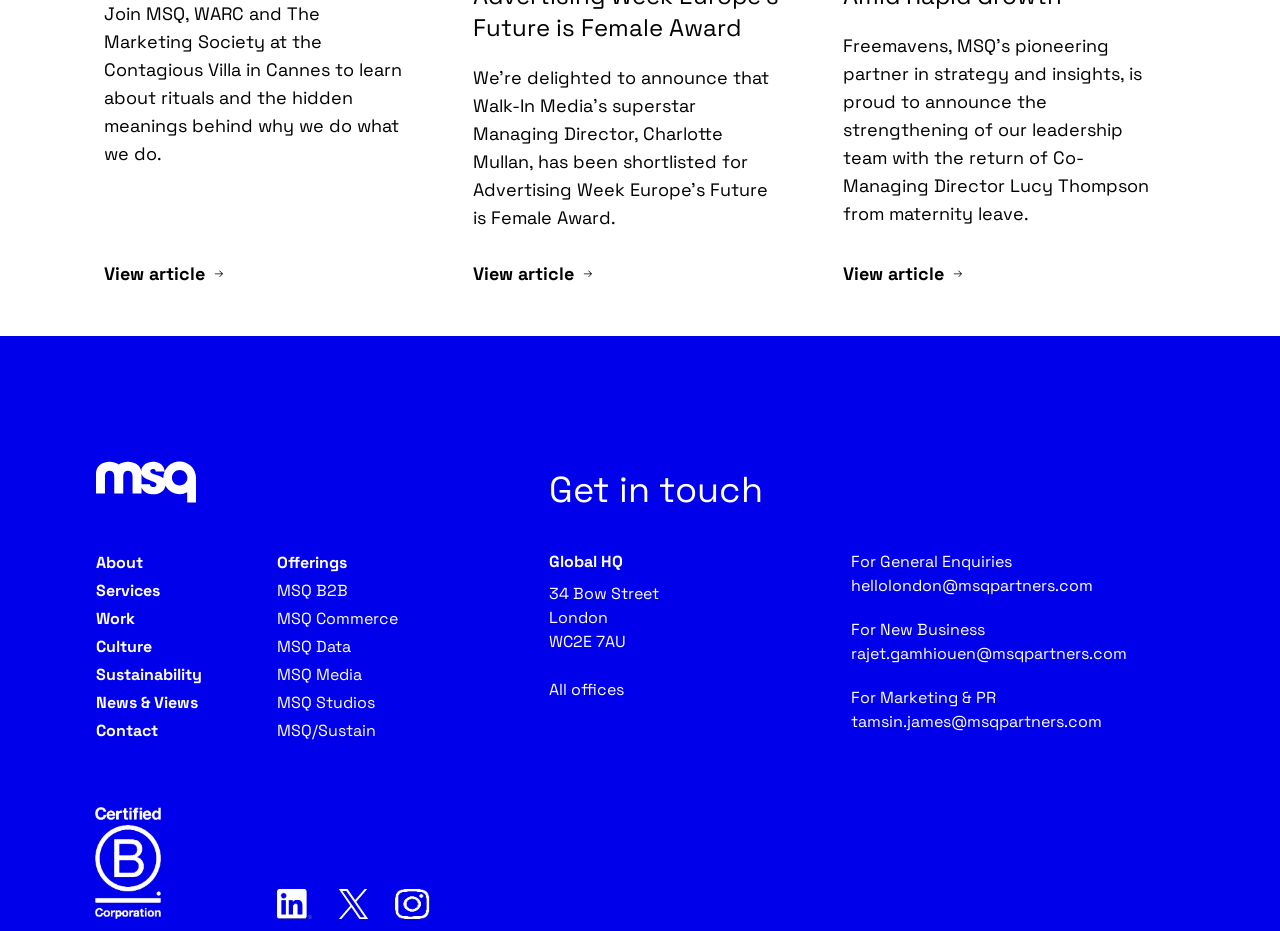How many social media icons are there?
Please answer using one word or phrase, based on the screenshot.

4